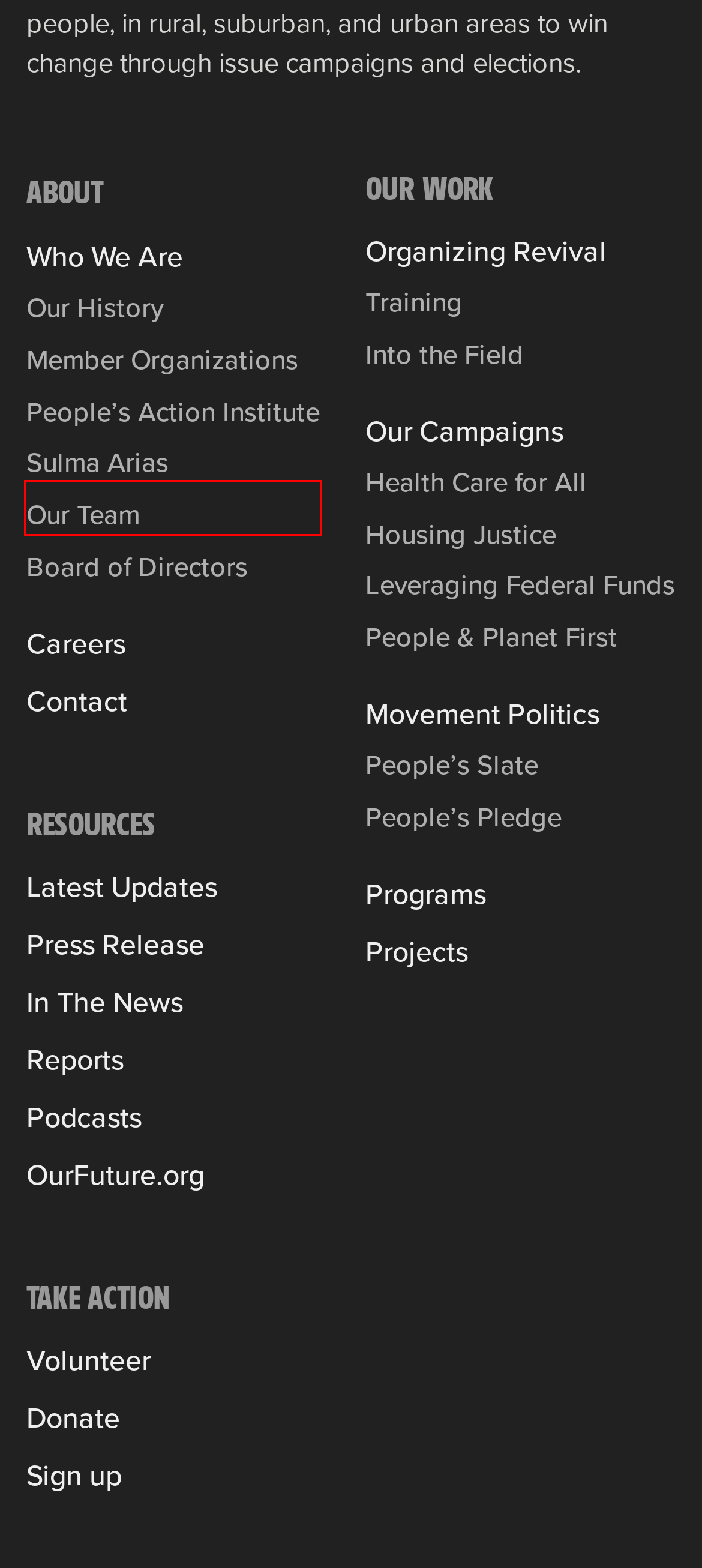You are given a webpage screenshot where a red bounding box highlights an element. Determine the most fitting webpage description for the new page that loads after clicking the element within the red bounding box. Here are the candidates:
A. Housing Justice - People's Action
B. Training - People's Action
C. Open Positions - People's Action
D. Our Team - People's Action
E. Our History - People's Action
F. Organizing Revival - People's Action
G. Programs - People's Action
H. People's Pledge - People's Action

D